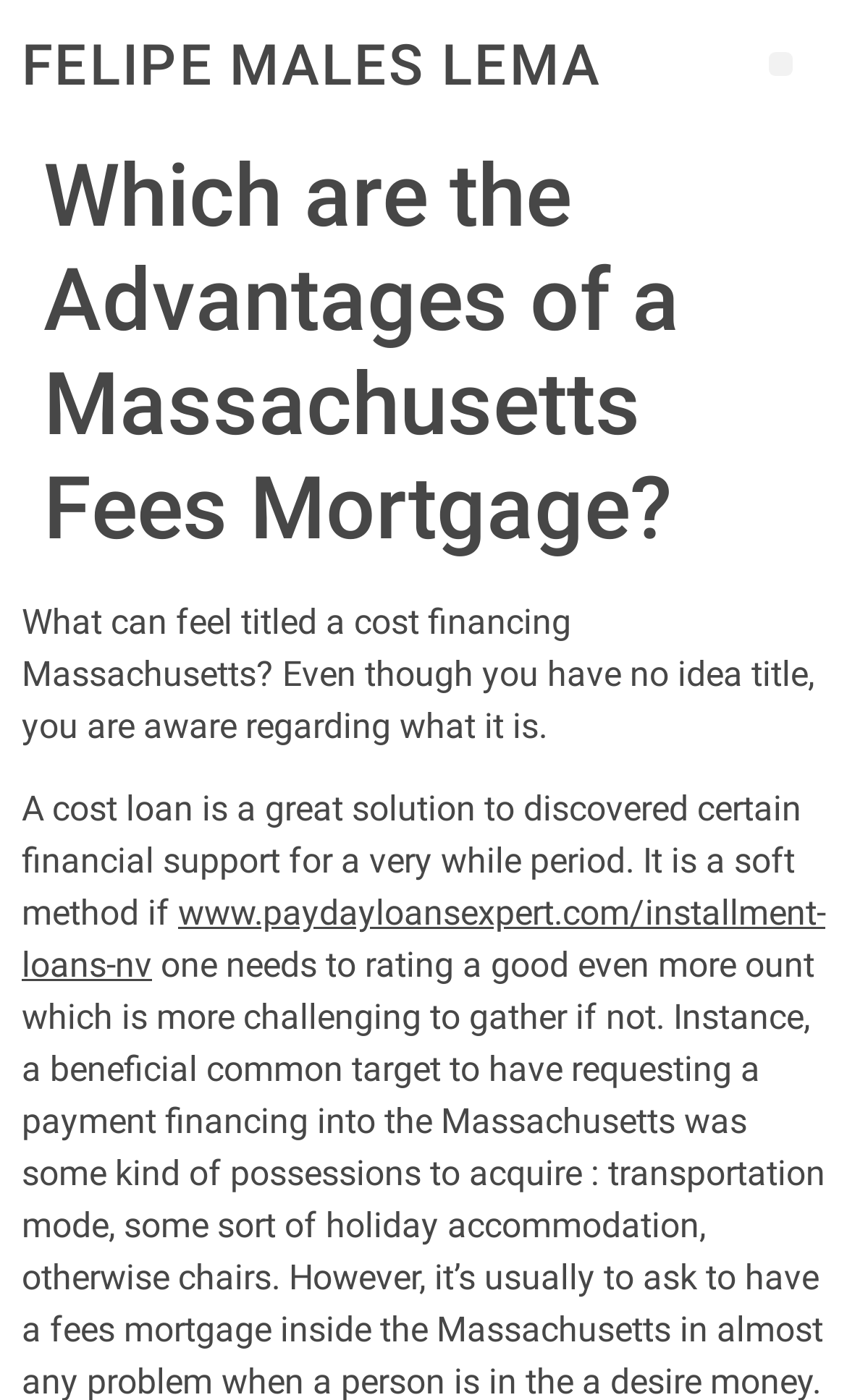What is the purpose of a cost loan?
Provide a comprehensive and detailed answer to the question.

According to the webpage, a cost loan is a great solution to discover certain financial support for a very while period. It is a soft method if...